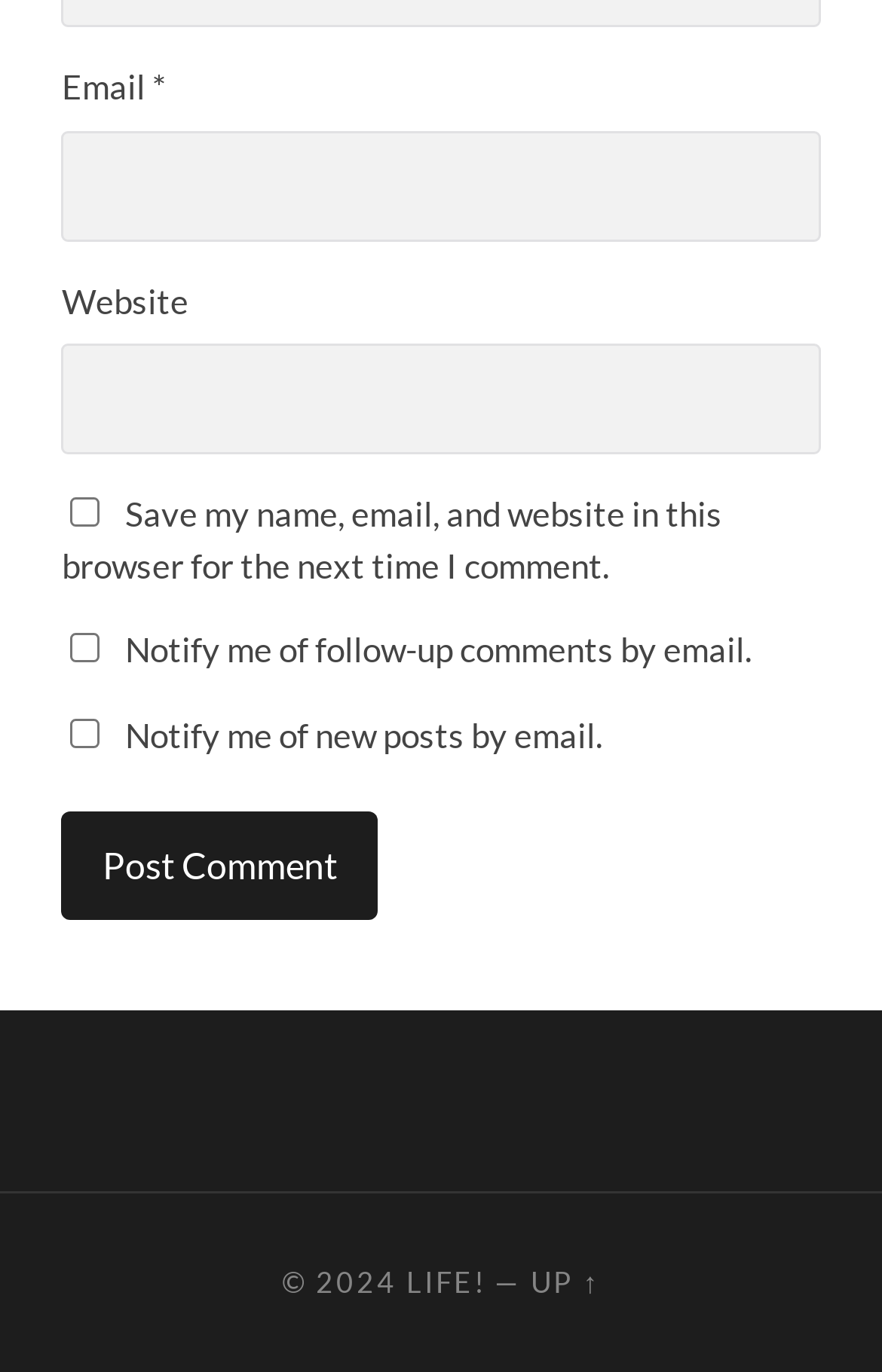Identify the bounding box coordinates for the region of the element that should be clicked to carry out the instruction: "Contact us". The bounding box coordinates should be four float numbers between 0 and 1, i.e., [left, top, right, bottom].

None